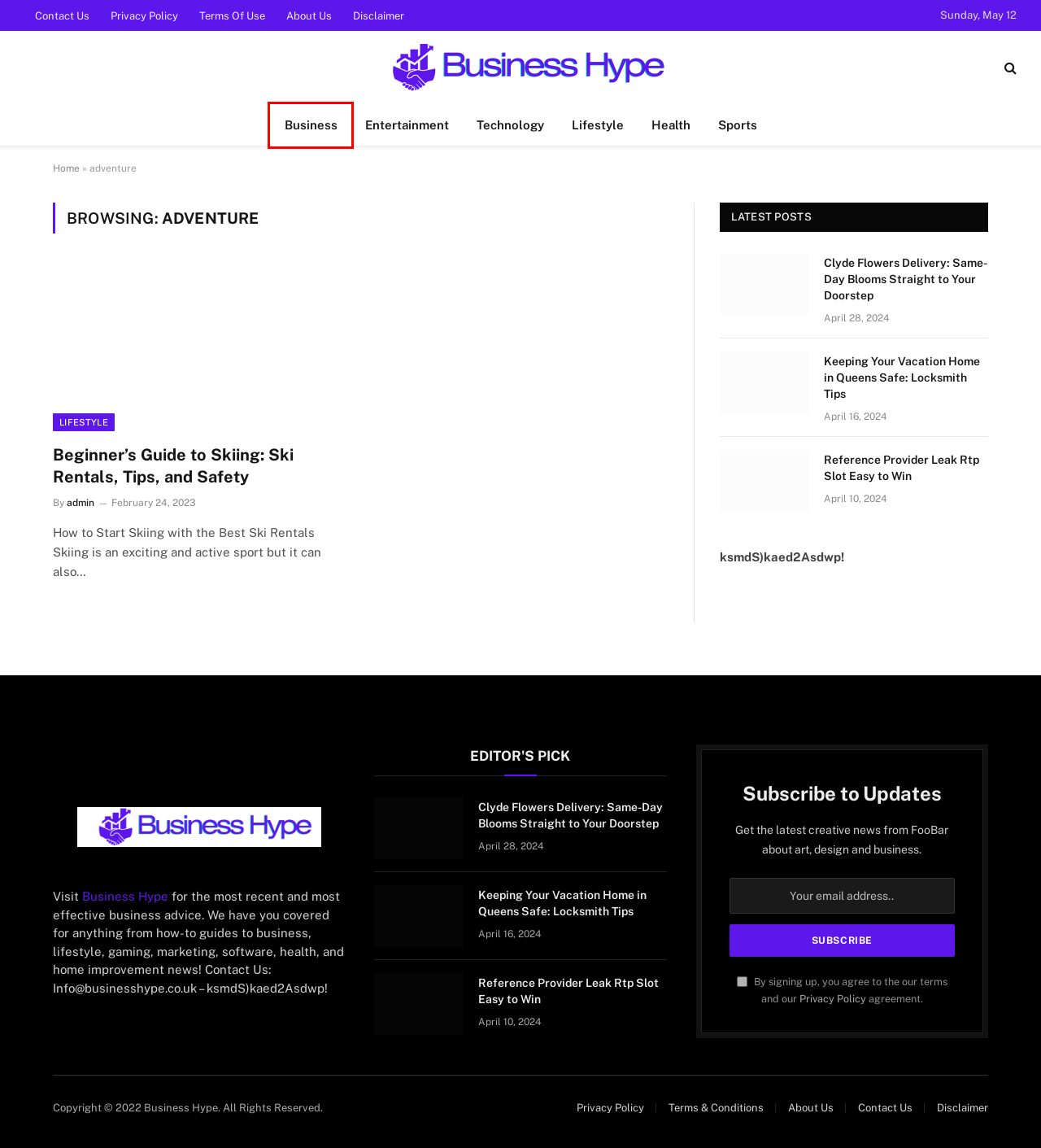You have received a screenshot of a webpage with a red bounding box indicating a UI element. Please determine the most fitting webpage description that matches the new webpage after clicking on the indicated element. The choices are:
A. Clyde Flowers Delivery: Same-Day Blooms Straight to Your Doorstep - Business Hype
B. Sports Archives - Business Hype
C. Keeping Your Vacation Home in Queens Safe: Locksmith Tips - Business Hype
D. Business Archives - Business Hype
E. Beginner’s Guide to Skiing: Ski Rentals, Tips, and Safety  - Business Hype
F. Lifestyle Archives - Business Hype
G. Privacy Policy - Business Hype
H. About Us - Business Hype

D